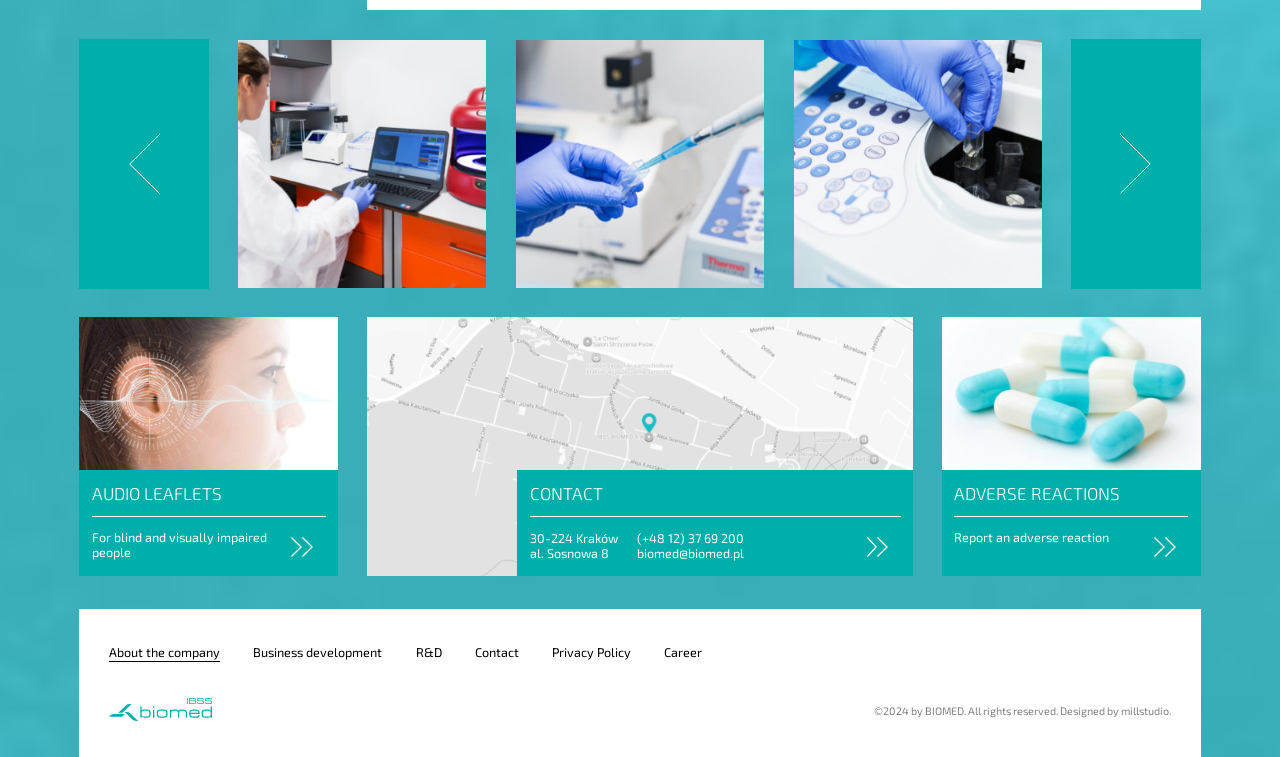Predict the bounding box coordinates of the UI element that matches this description: "Career". The coordinates should be in the format [left, top, right, bottom] with each value between 0 and 1.

[0.519, 0.852, 0.549, 0.874]